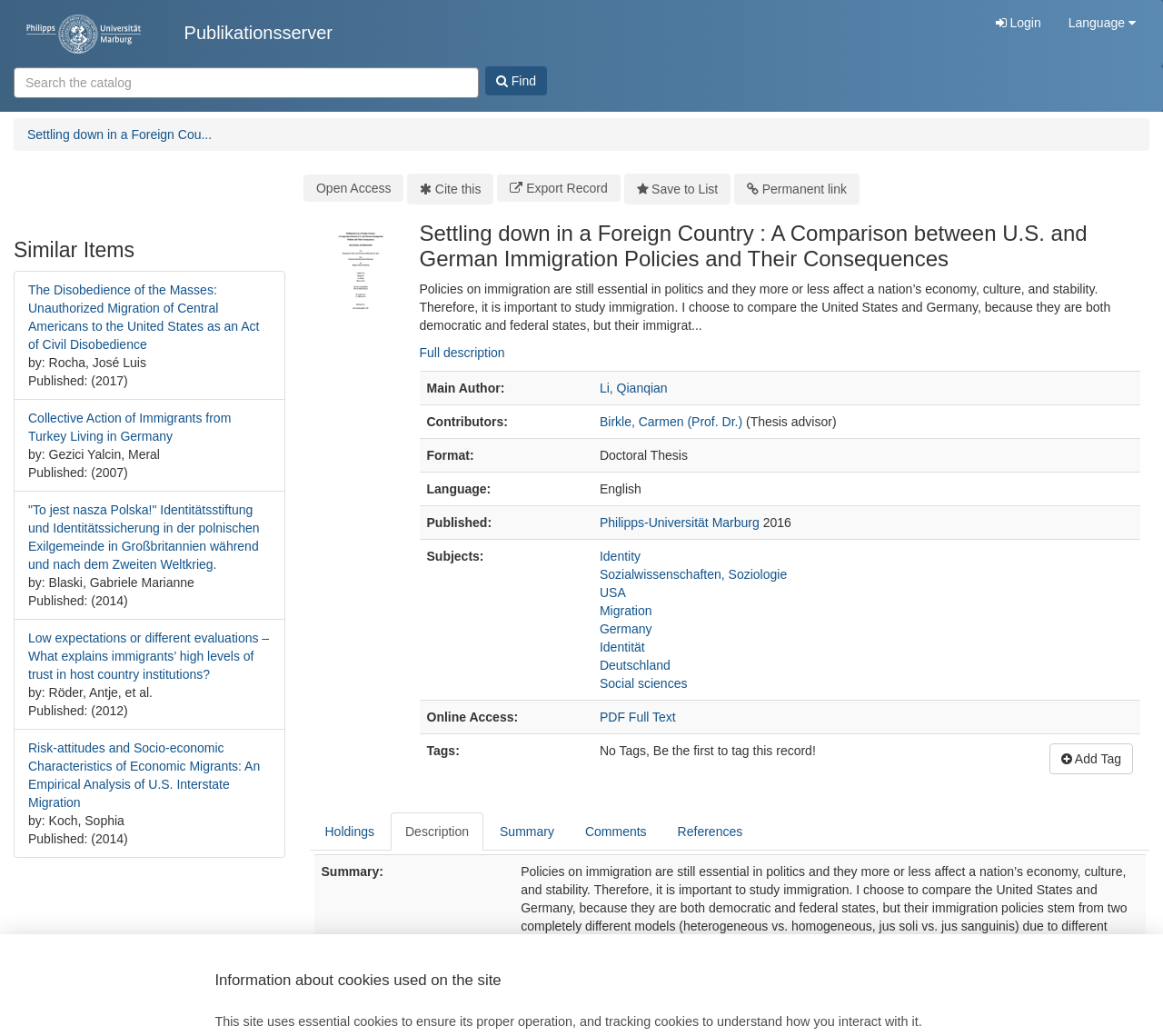Find the bounding box coordinates for the element described here: "Skip to content".

[0.0, 0.0, 0.072, 0.018]